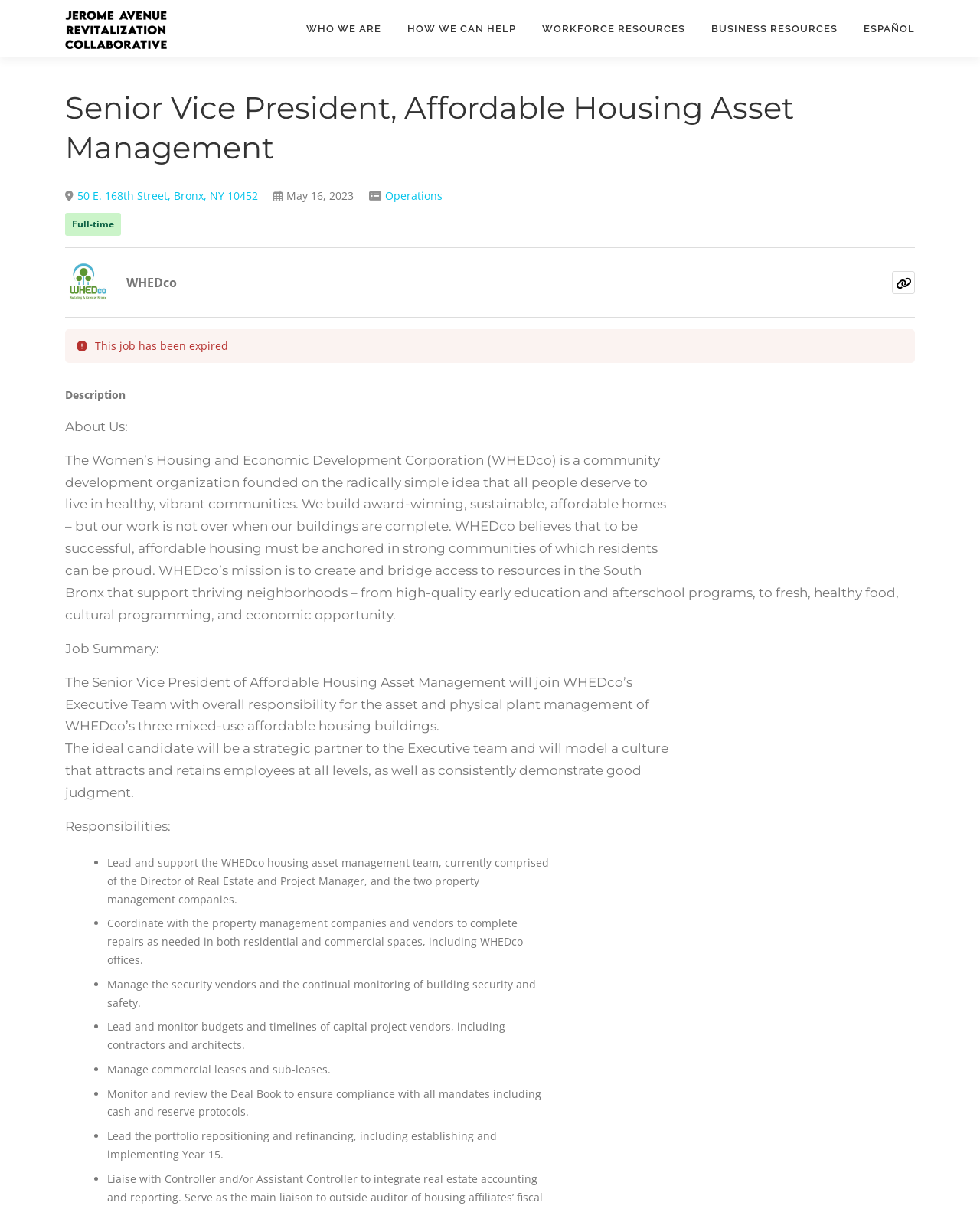Determine the bounding box coordinates of the region that needs to be clicked to achieve the task: "Click on WHO WE ARE".

[0.299, 0.0, 0.402, 0.047]